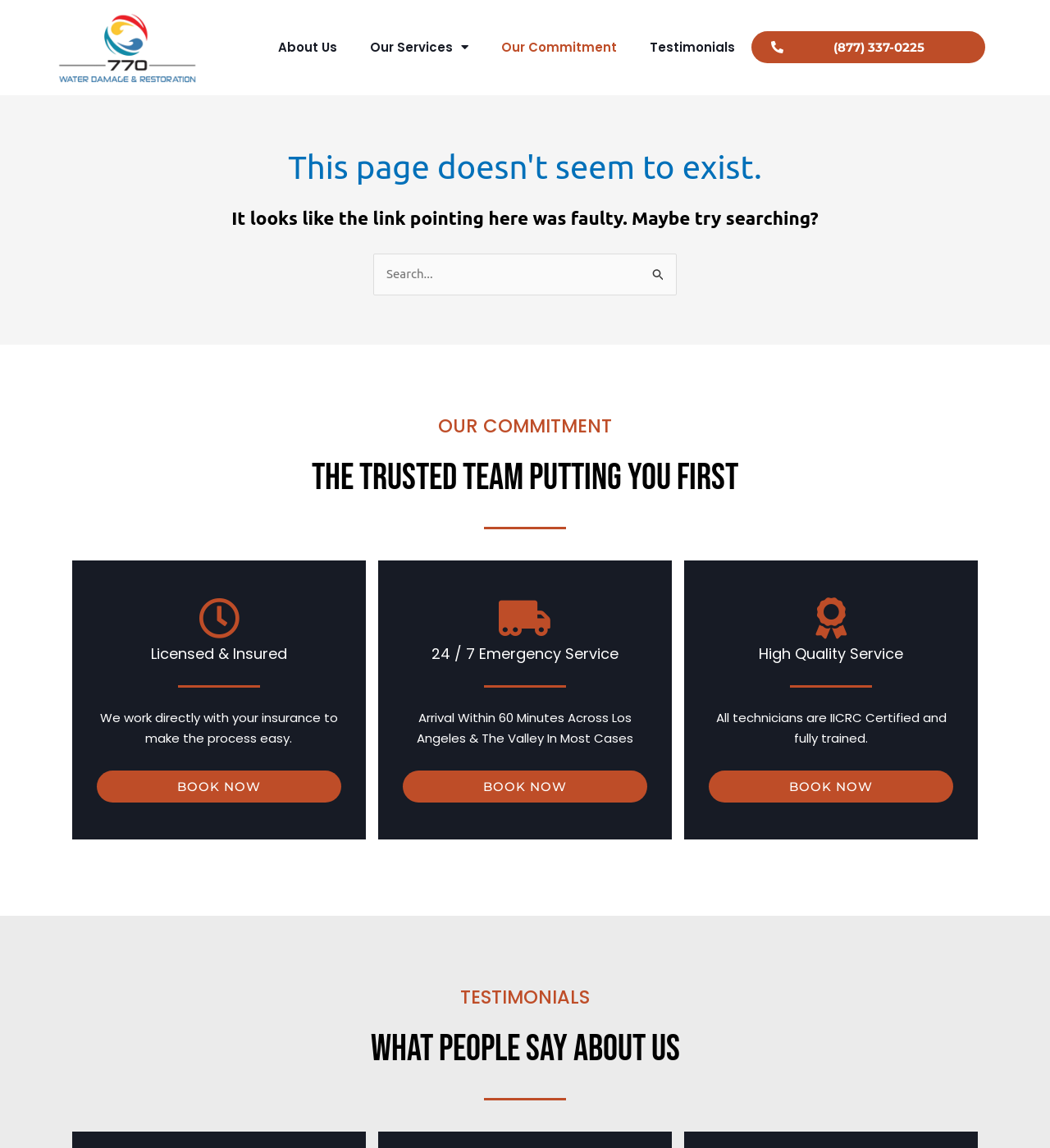Can you specify the bounding box coordinates for the region that should be clicked to fulfill this instruction: "Book now for emergency service".

[0.383, 0.671, 0.617, 0.699]